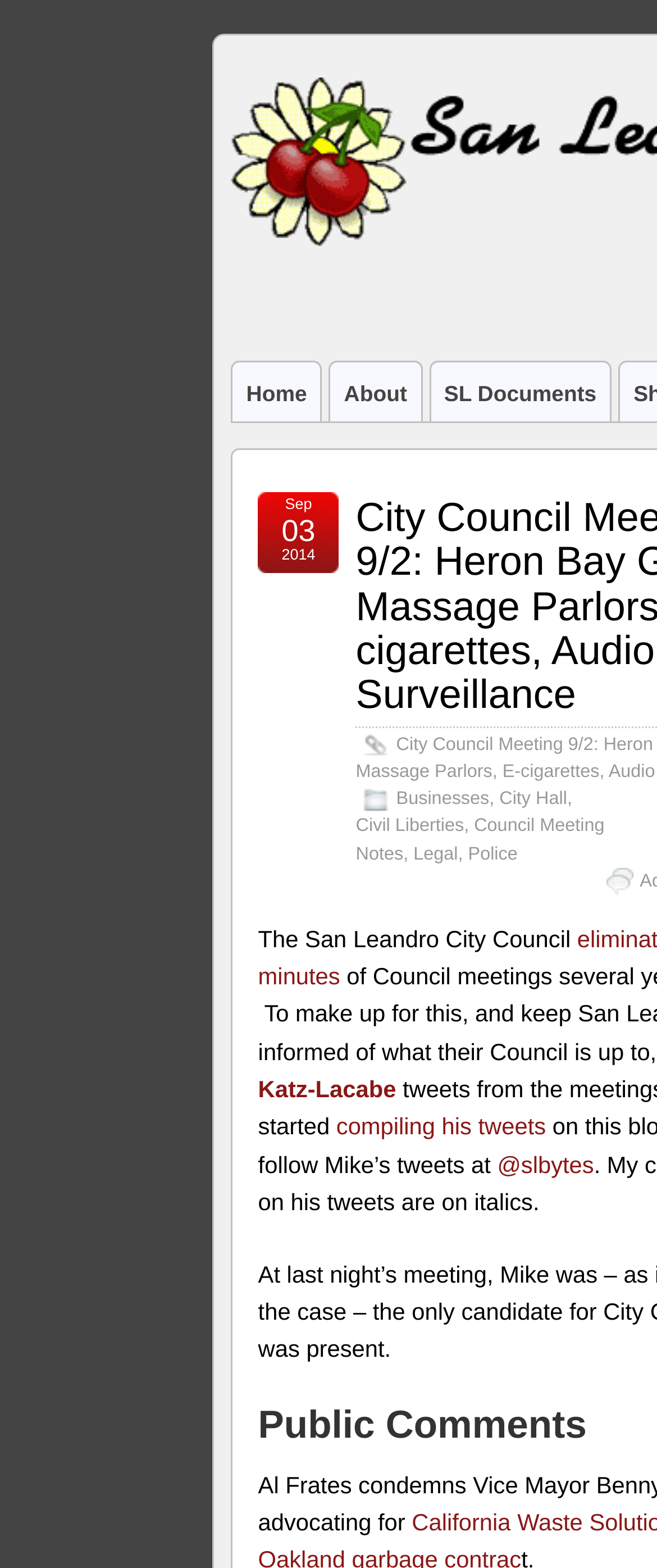What is the navigation menu item before 'About'?
Provide a concise answer using a single word or phrase based on the image.

Home